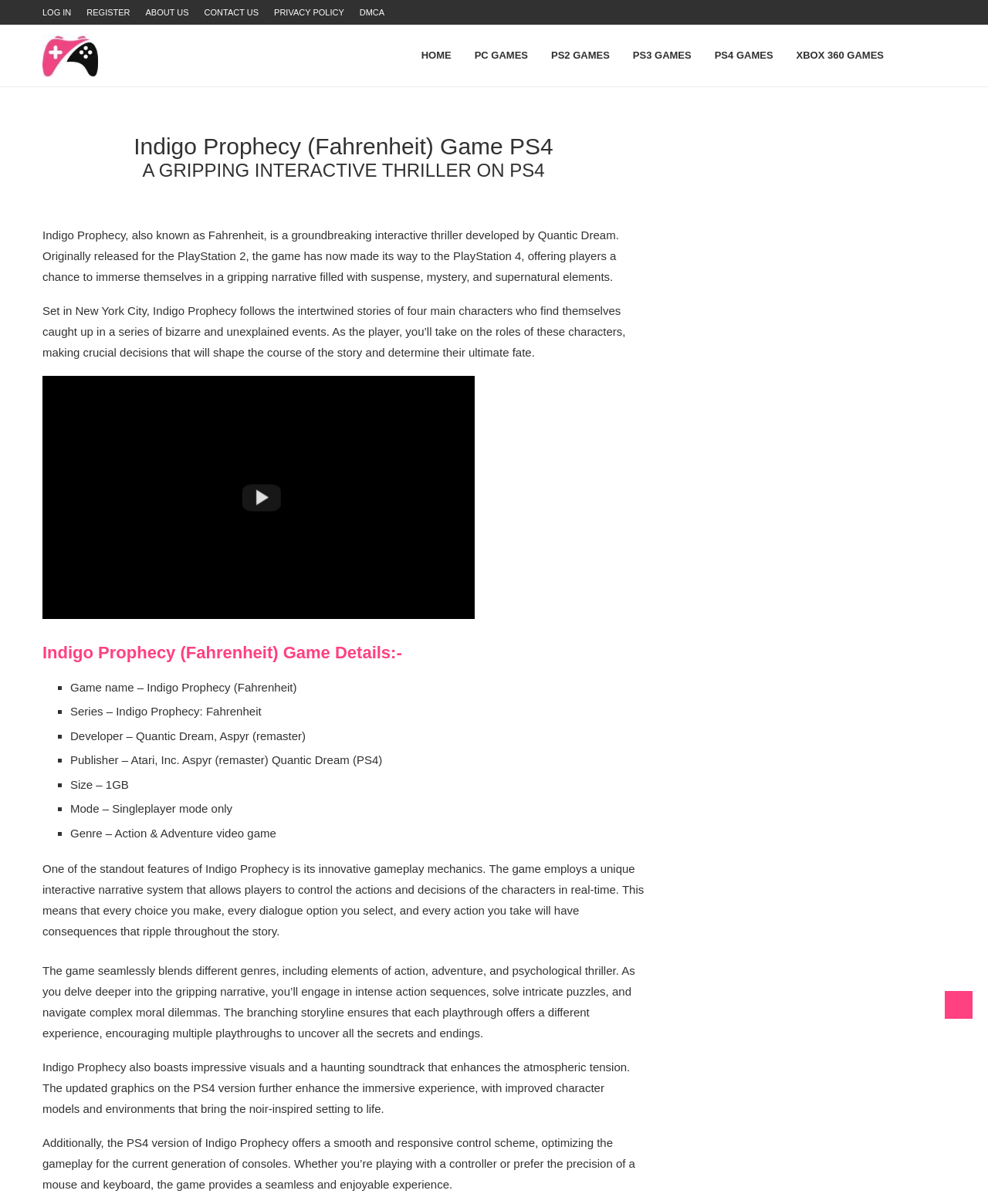Please provide a one-word or phrase answer to the question: 
What is the size of the game?

1GB